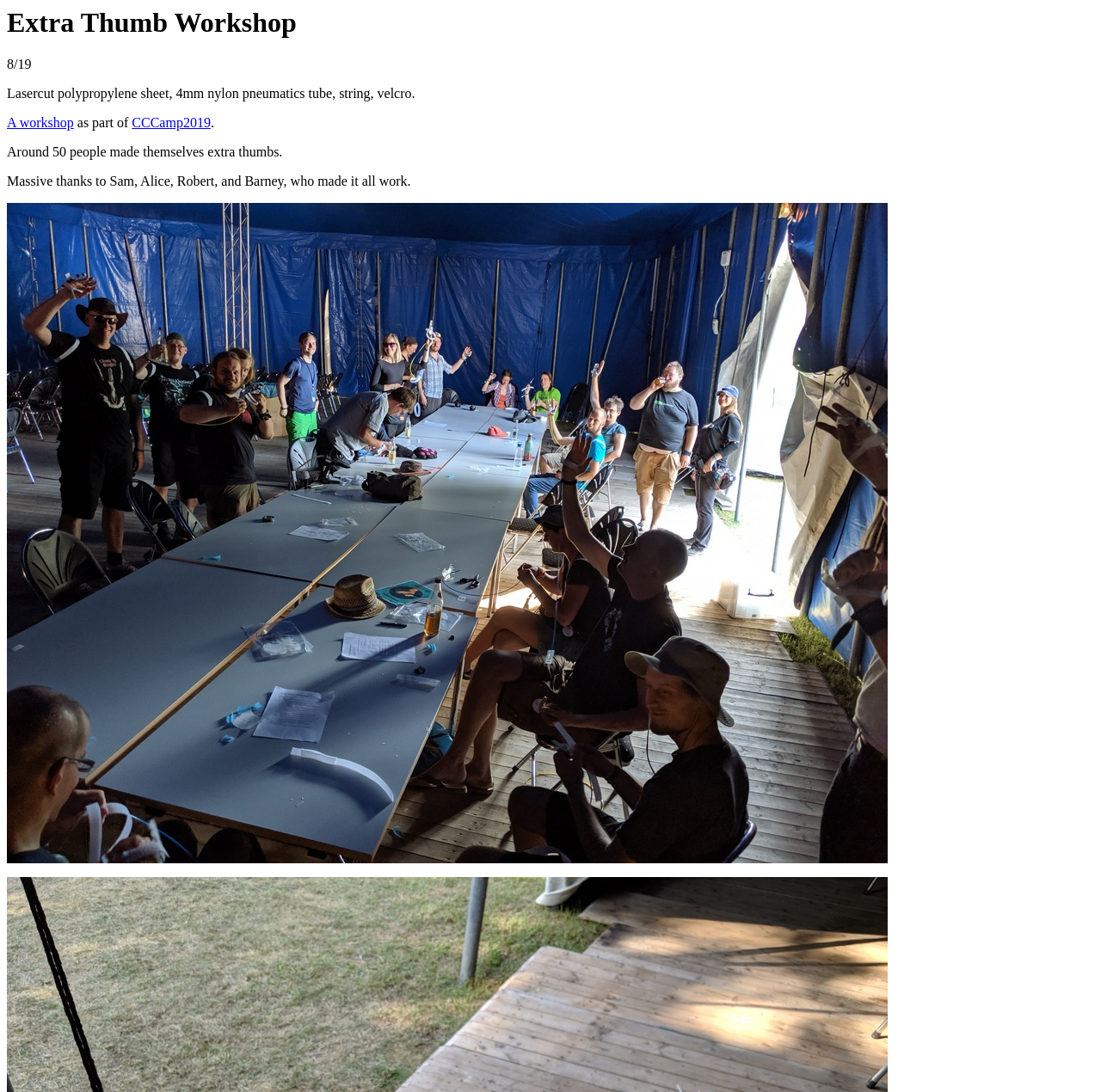Using the details from the image, please elaborate on the following question: What is the material of the polypropylene sheet?

According to the text description, the material used is a 'Lasercut polypropylene sheet, 4mm nylon pneumatics tube, string, velcro.' Therefore, the material of the polypropylene sheet is 4mm.